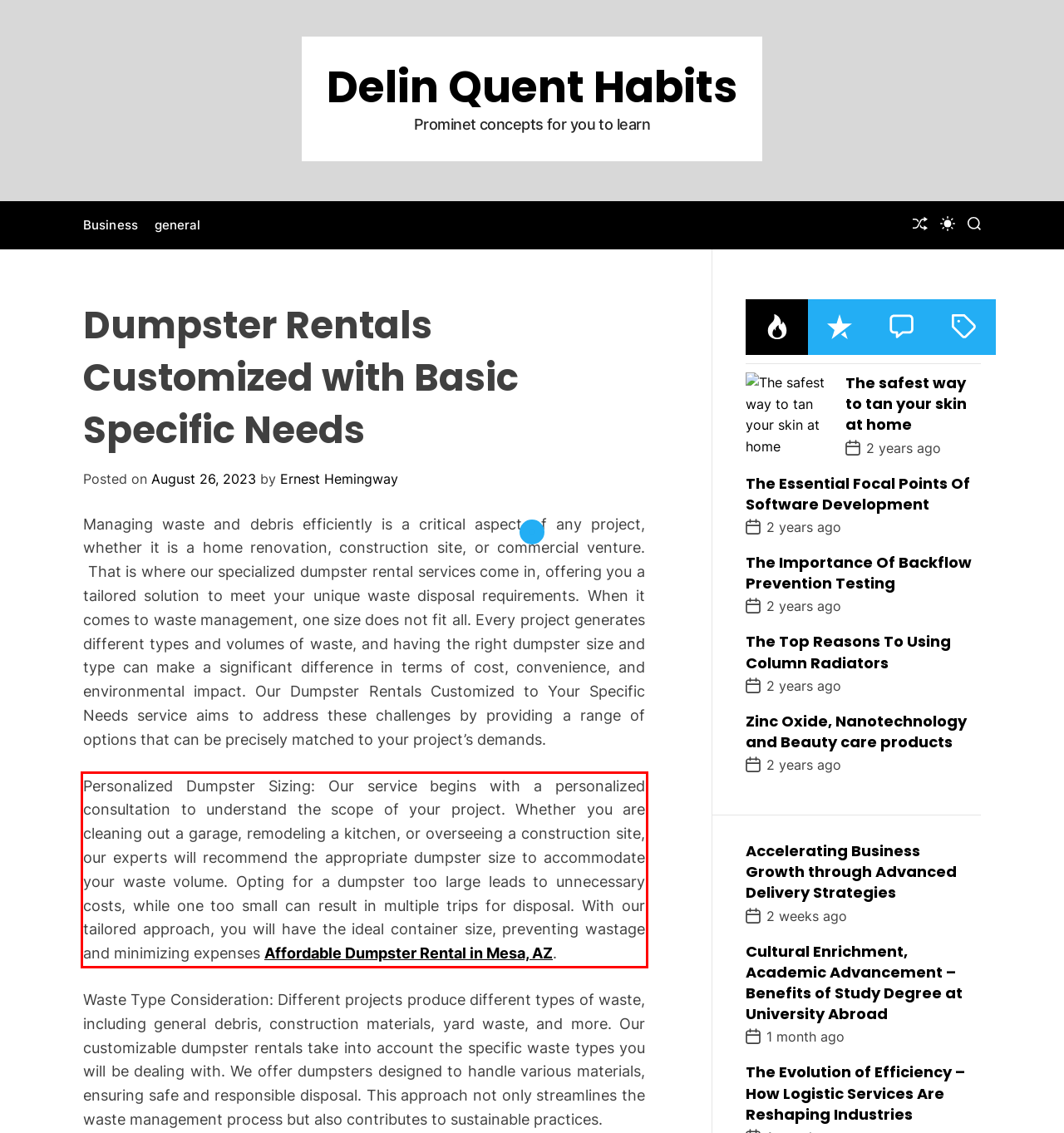There is a screenshot of a webpage with a red bounding box around a UI element. Please use OCR to extract the text within the red bounding box.

Personalized Dumpster Sizing: Our service begins with a personalized consultation to understand the scope of your project. Whether you are cleaning out a garage, remodeling a kitchen, or overseeing a construction site, our experts will recommend the appropriate dumpster size to accommodate your waste volume. Opting for a dumpster too large leads to unnecessary costs, while one too small can result in multiple trips for disposal. With our tailored approach, you will have the ideal container size, preventing wastage and minimizing expenses Affordable Dumpster Rental in Mesa, AZ.